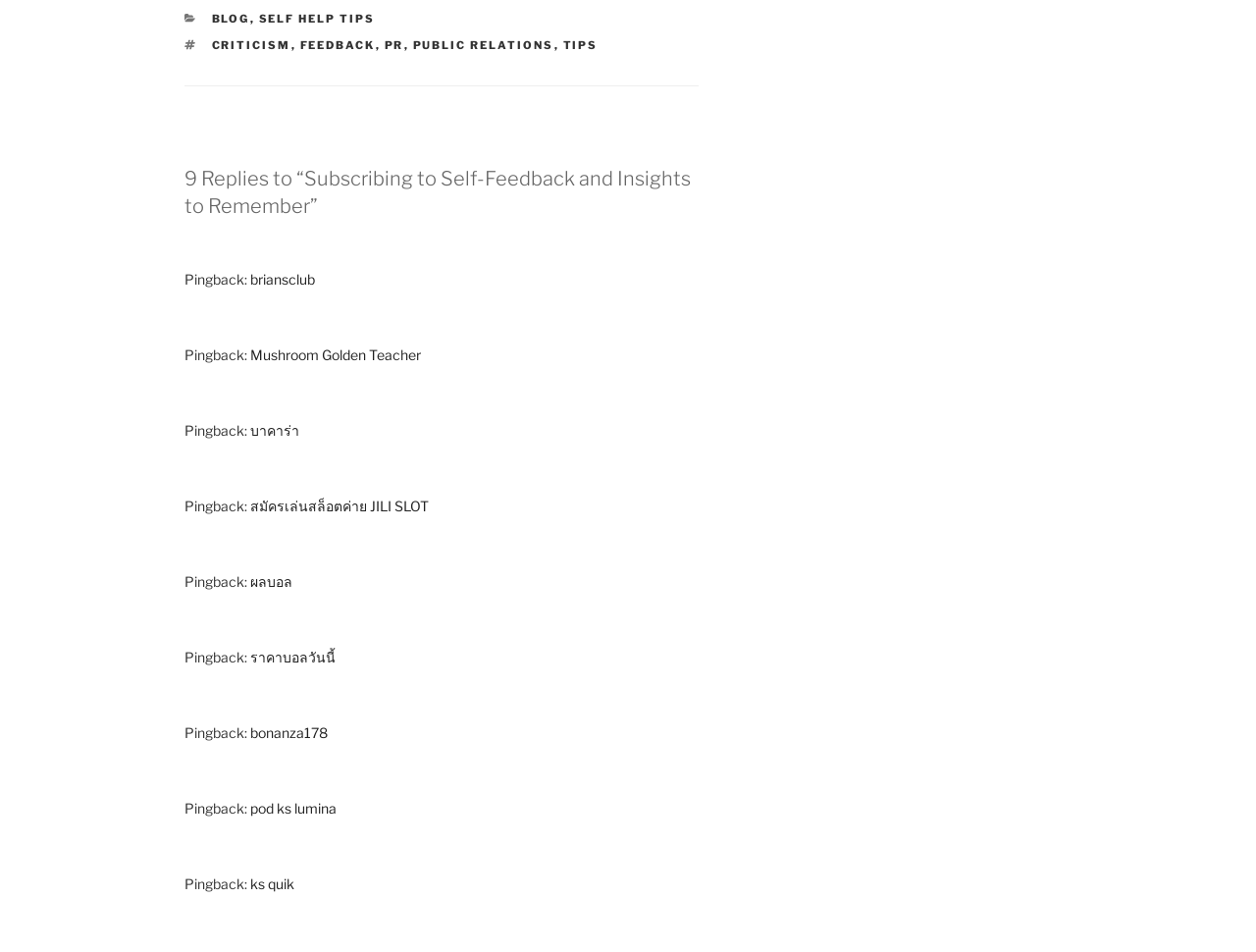Determine the bounding box coordinates of the clickable region to follow the instruction: "Click on BLOG".

[0.168, 0.012, 0.199, 0.026]